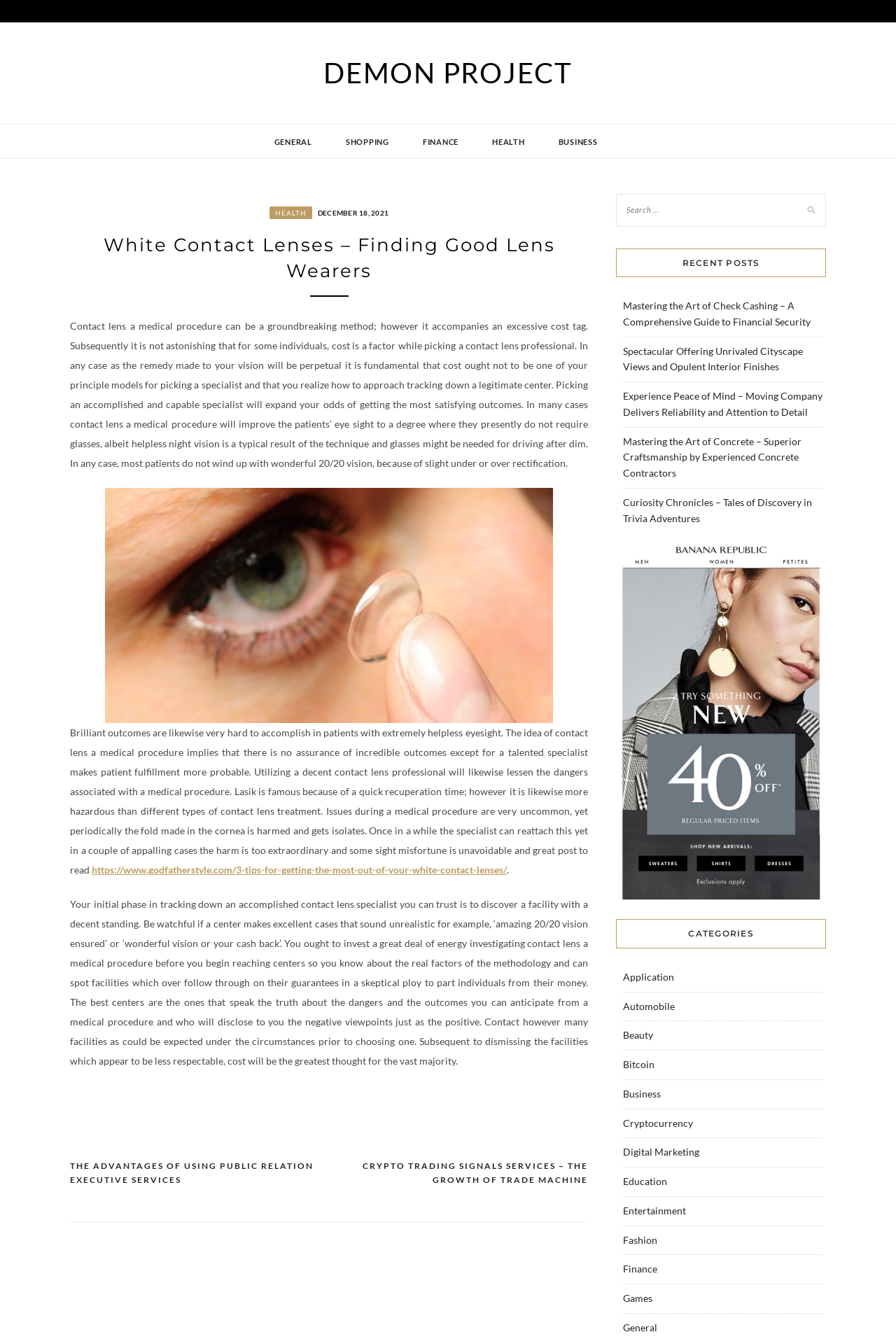Locate the bounding box of the UI element described in the following text: "name="s" placeholder="Search …"".

[0.688, 0.145, 0.922, 0.169]